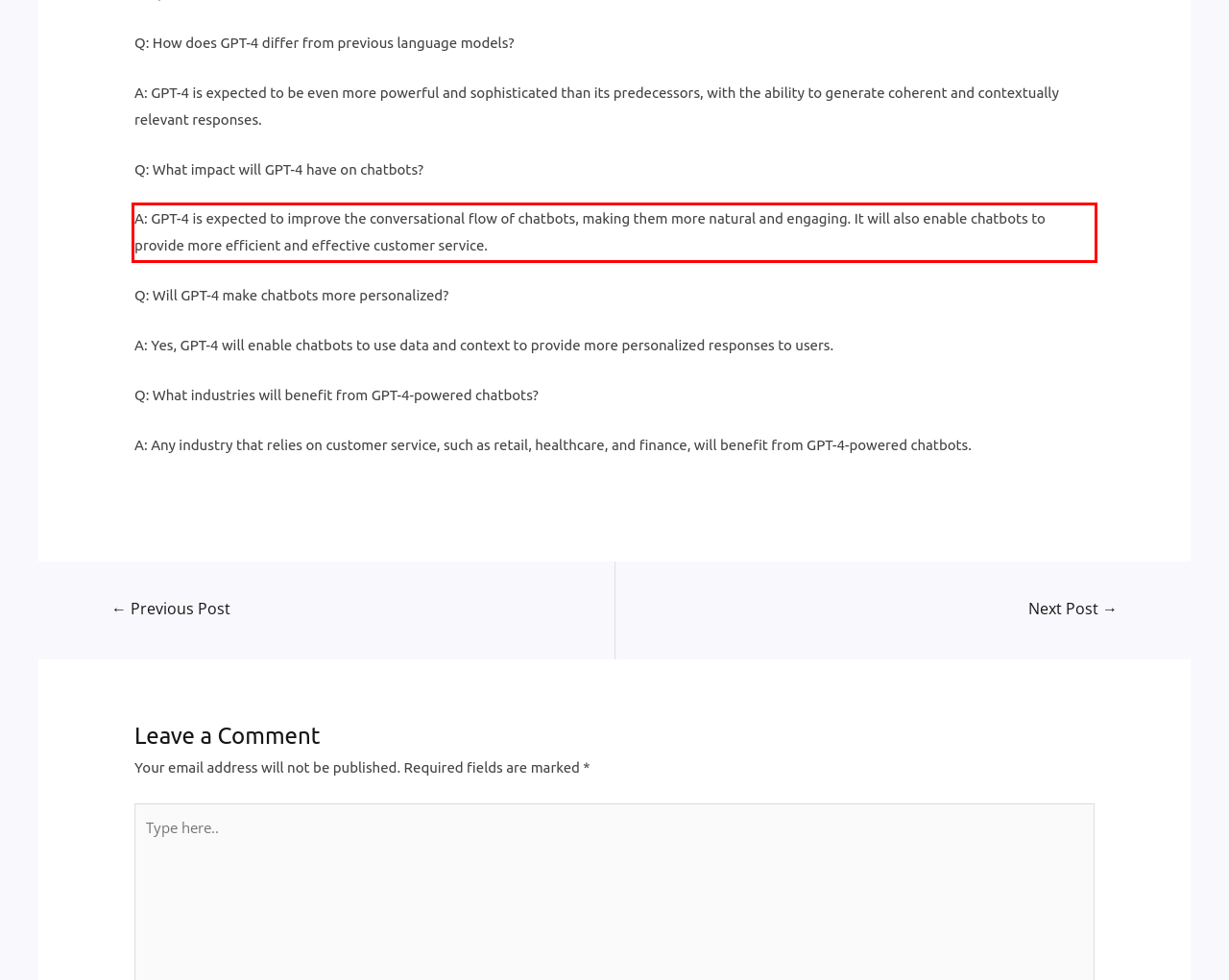Identify the text inside the red bounding box on the provided webpage screenshot by performing OCR.

A: GPT-4 is expected to improve the conversational flow of chatbots, making them more natural and engaging. It will also enable chatbots to provide more efficient and effective customer service.